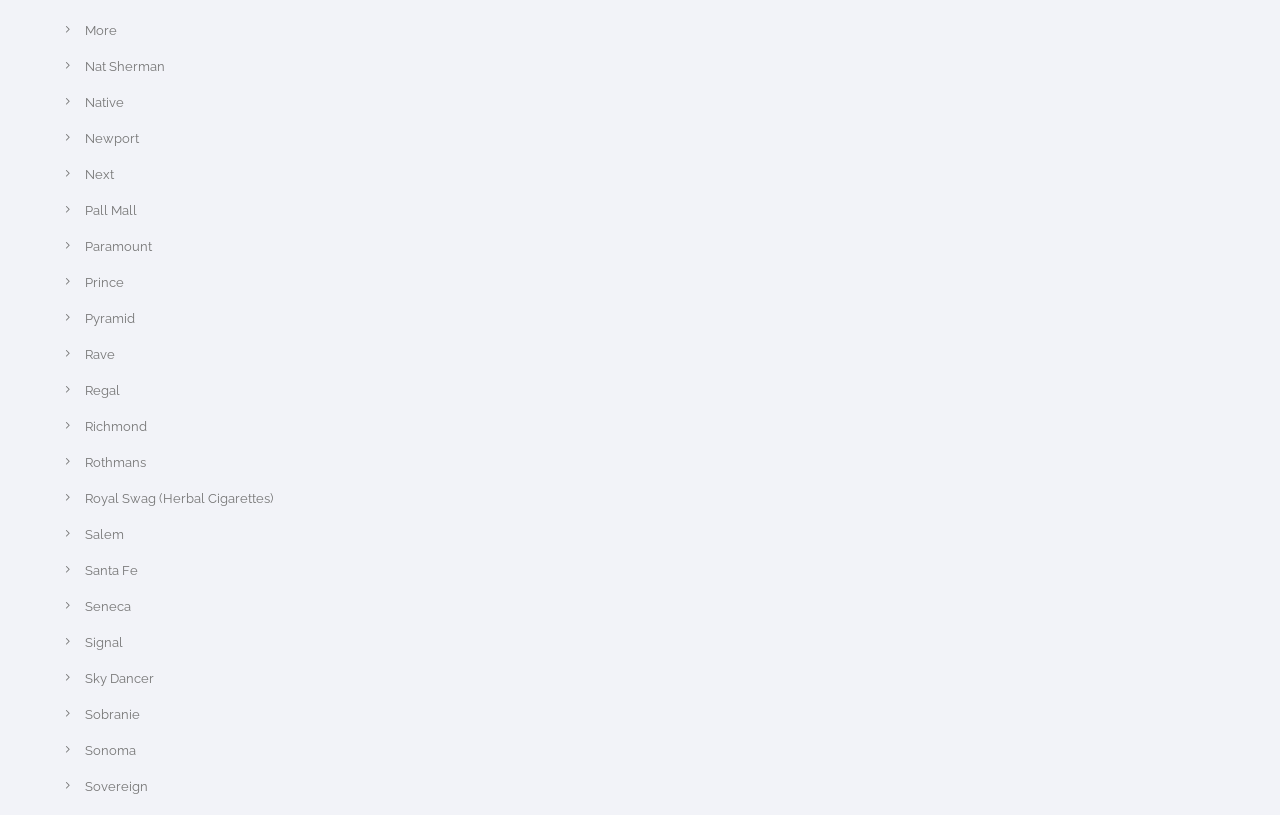Locate the bounding box coordinates of the segment that needs to be clicked to meet this instruction: "Explore the Pyramid brand".

[0.066, 0.382, 0.105, 0.4]